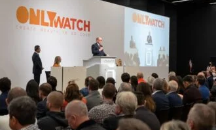What is the atmosphere of the event?
Answer the question with as much detail as you can, using the image as a reference.

The caption describes the atmosphere of the event as a blend of sophistication and urgency, characteristic of high-profile charity events, suggesting that the attendees are refined and aware of the importance of the cause.